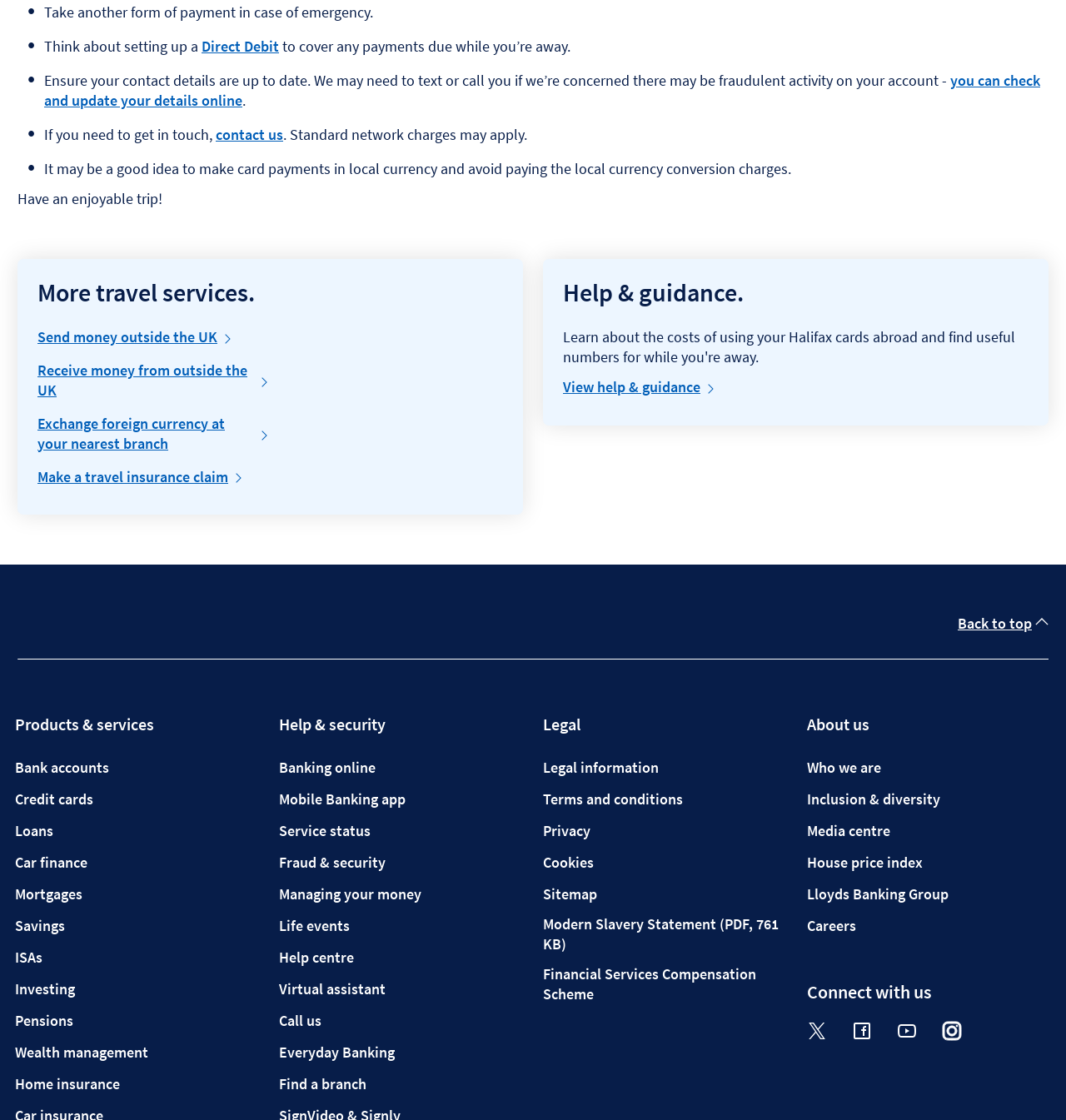Specify the bounding box coordinates of the area to click in order to execute this command: 'Visit the Halifax Twitter page'. The coordinates should consist of four float numbers ranging from 0 to 1, and should be formatted as [left, top, right, bottom].

[0.757, 0.904, 0.776, 0.942]